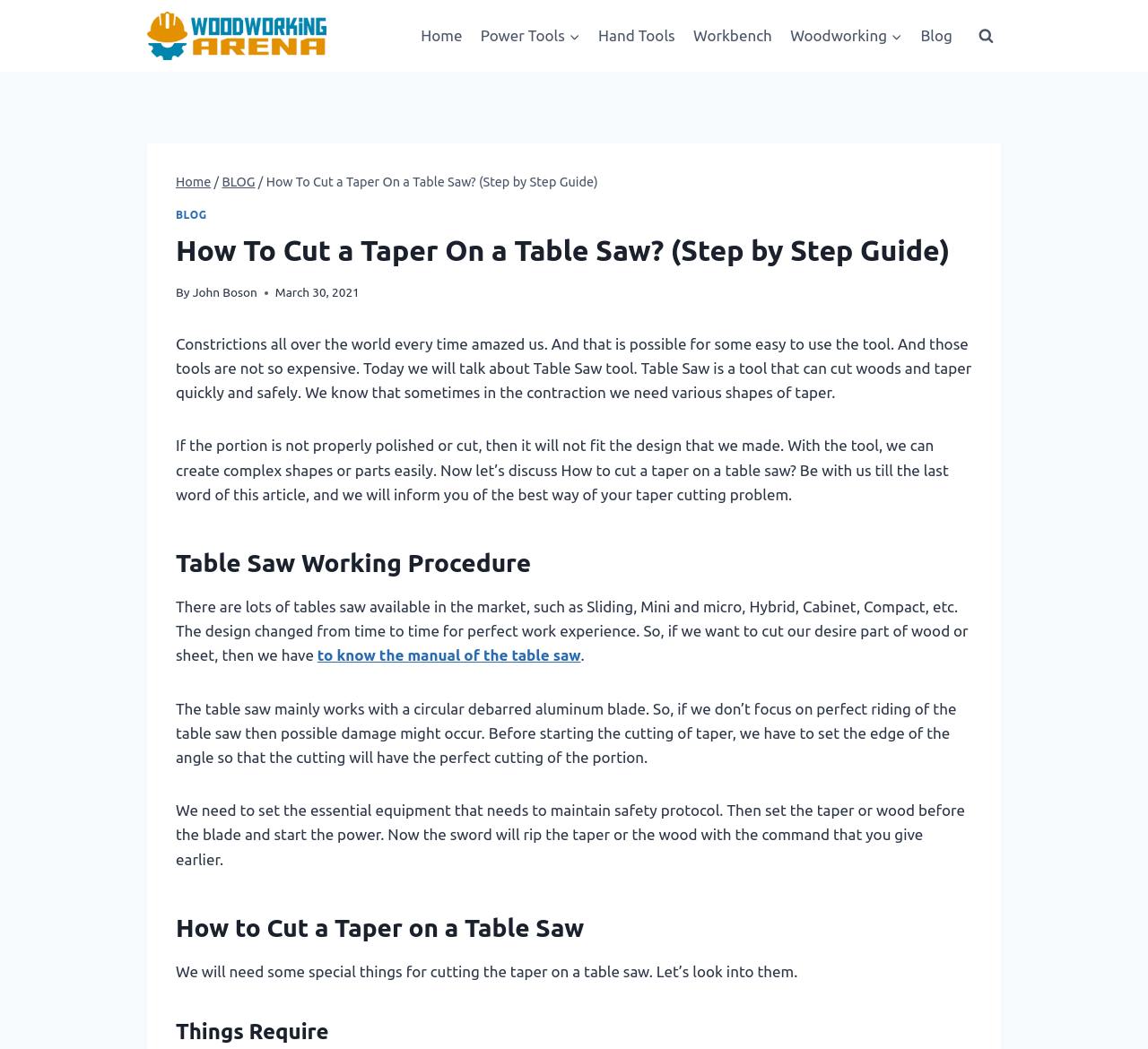Please locate the bounding box coordinates of the element that should be clicked to achieve the given instruction: "Click on the 'Home' link".

[0.359, 0.014, 0.411, 0.055]